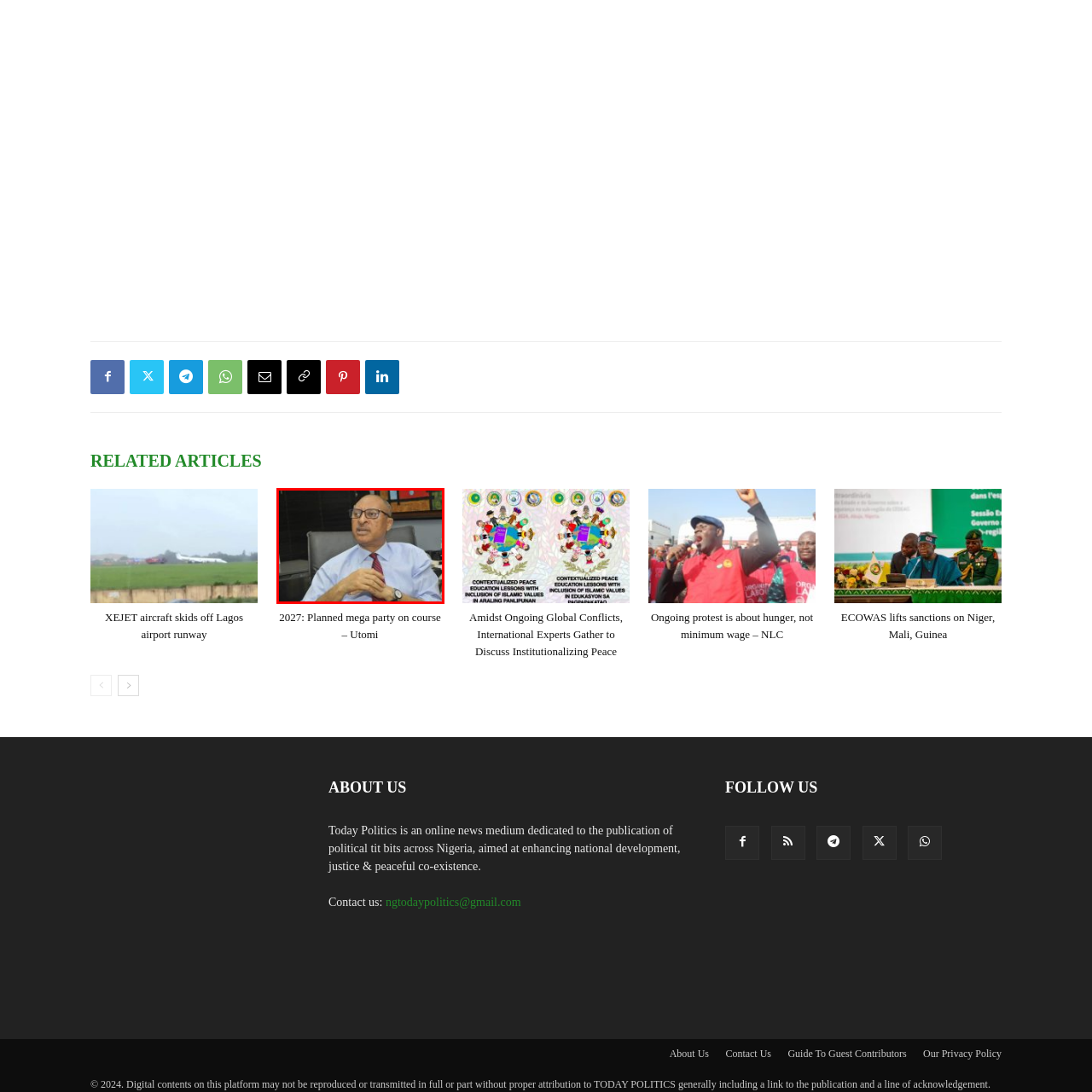What is the color of the person's shirt?  
Observe the image highlighted by the red bounding box and supply a detailed response derived from the visual information in the image.

The caption explicitly states that the person is 'clad in a light blue shirt', which directly answers this question.